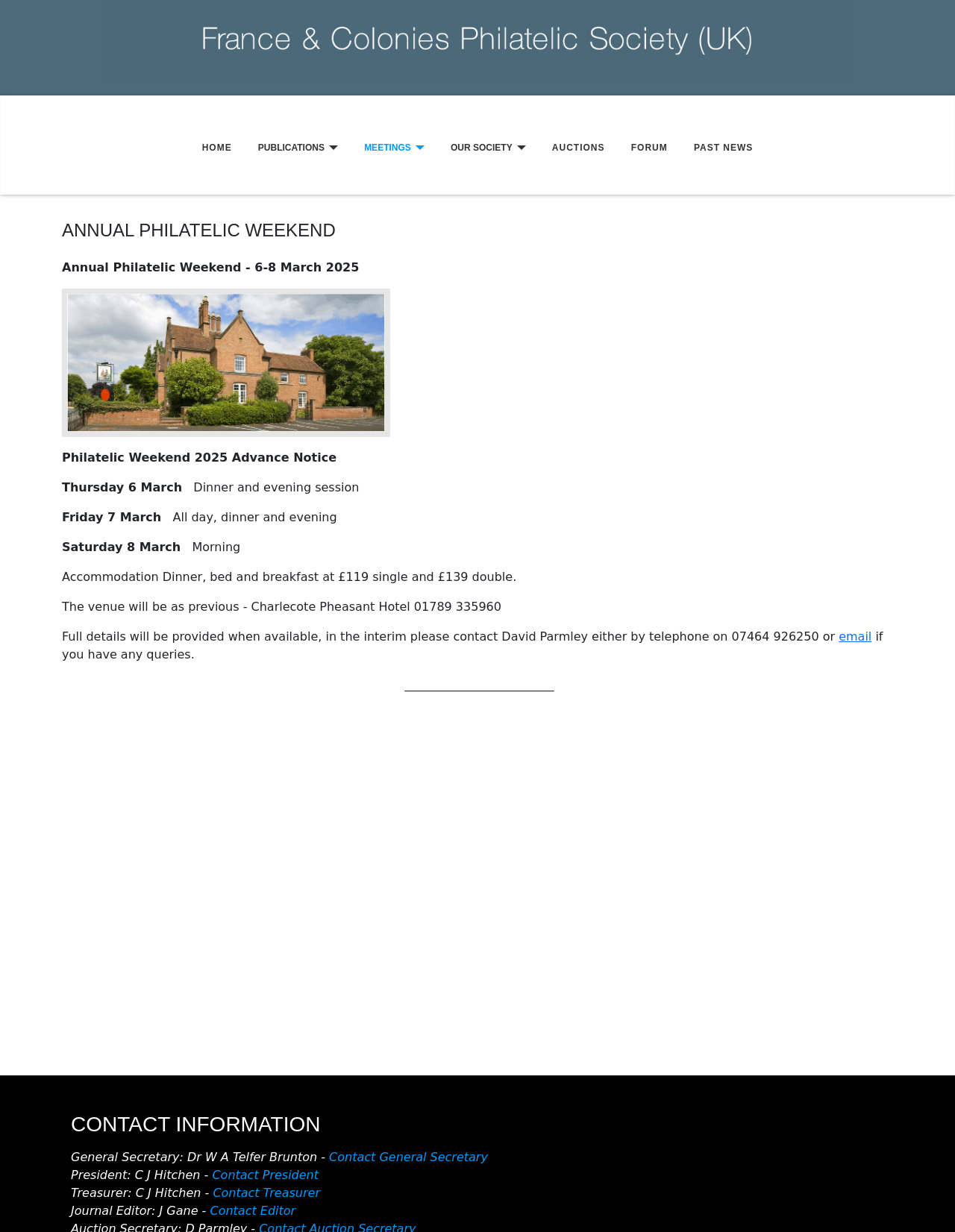How much does a single accommodation cost?
Please give a detailed and elaborate answer to the question.

I found the answer by looking at the text 'Accommodation Dinner, bed and breakfast at £119 single and £139 double.' which indicates that a single accommodation costs £119.